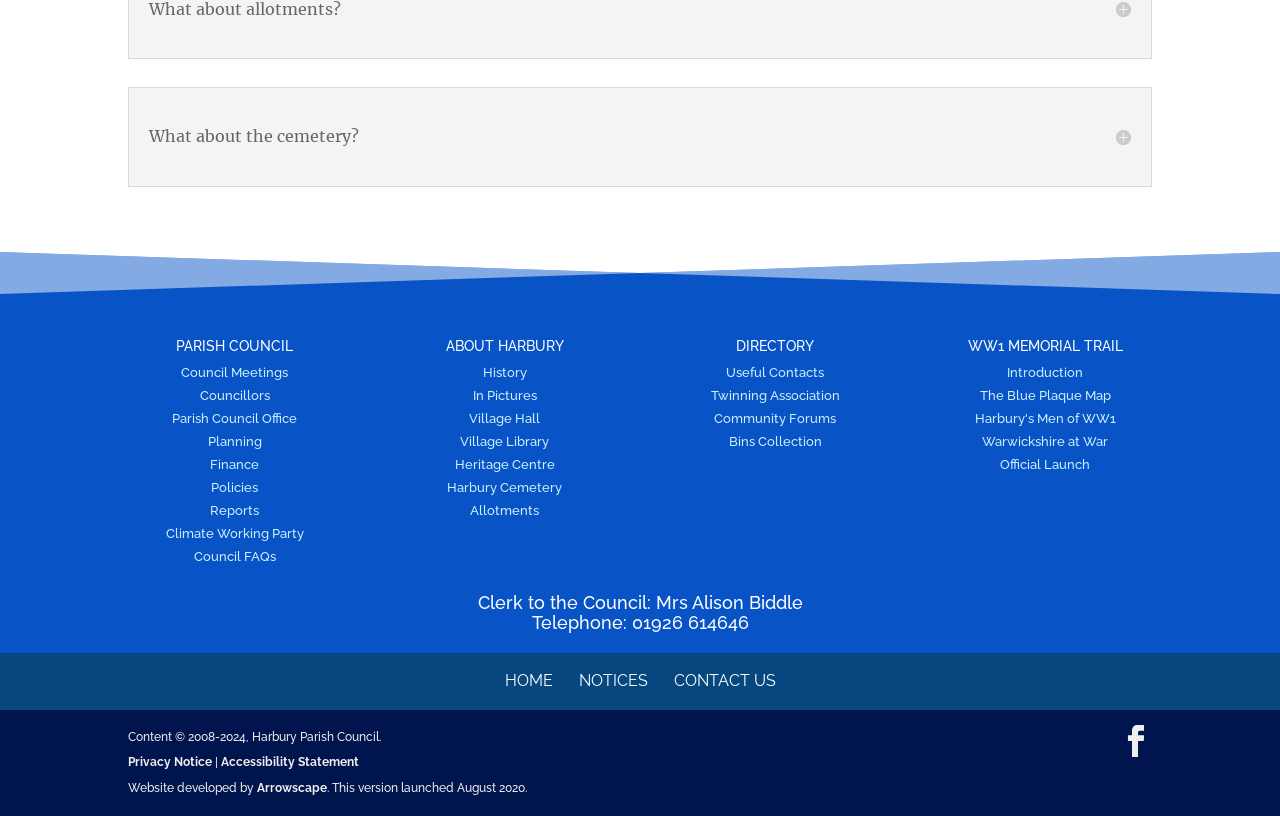Who is the Clerk to the Council?
Based on the image, give a concise answer in the form of a single word or short phrase.

Mrs Alison Biddle